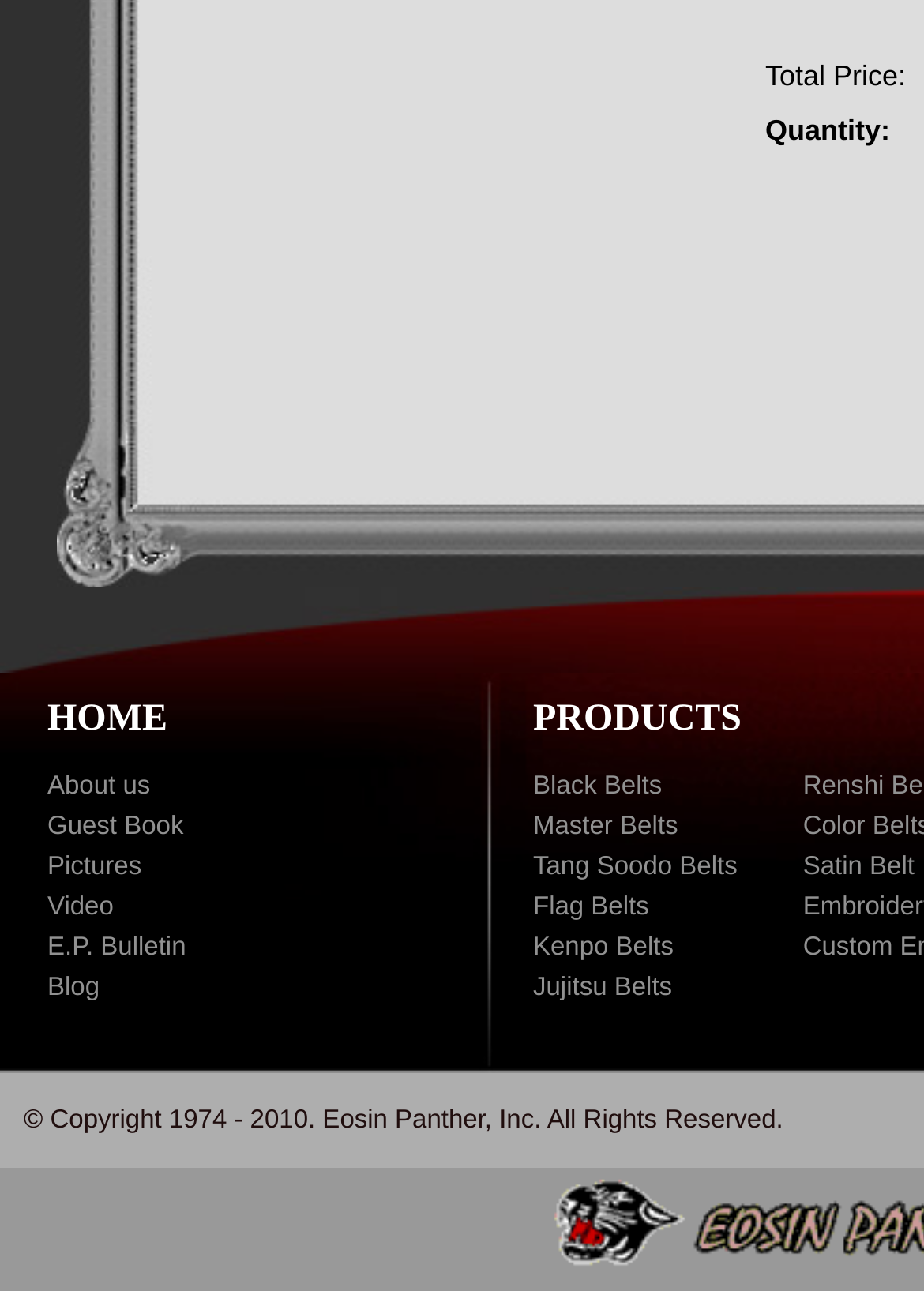Can you determine the bounding box coordinates of the area that needs to be clicked to fulfill the following instruction: "view about us"?

[0.051, 0.598, 0.163, 0.62]